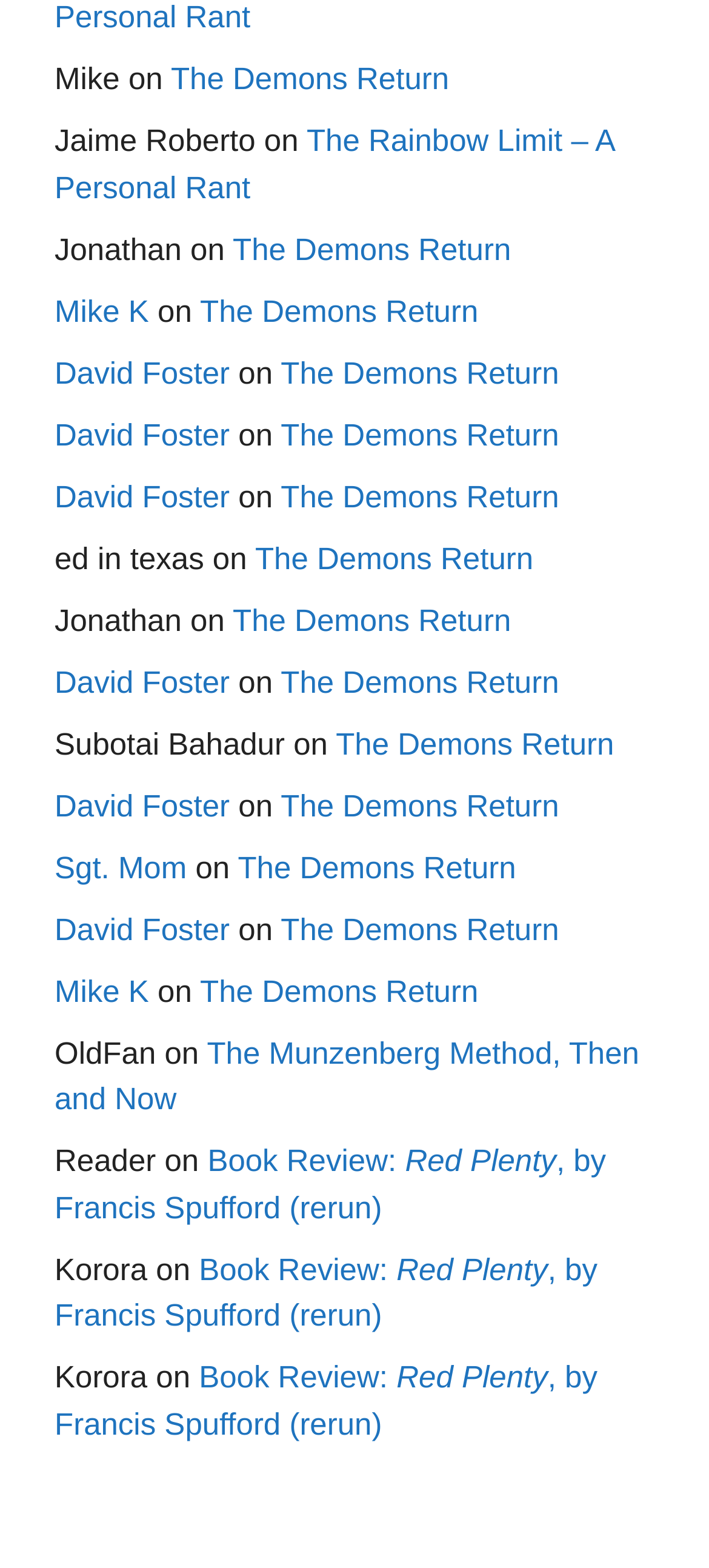Respond to the following question with a brief word or phrase:
What is the title of the article written by Jonathan?

The Demons Return